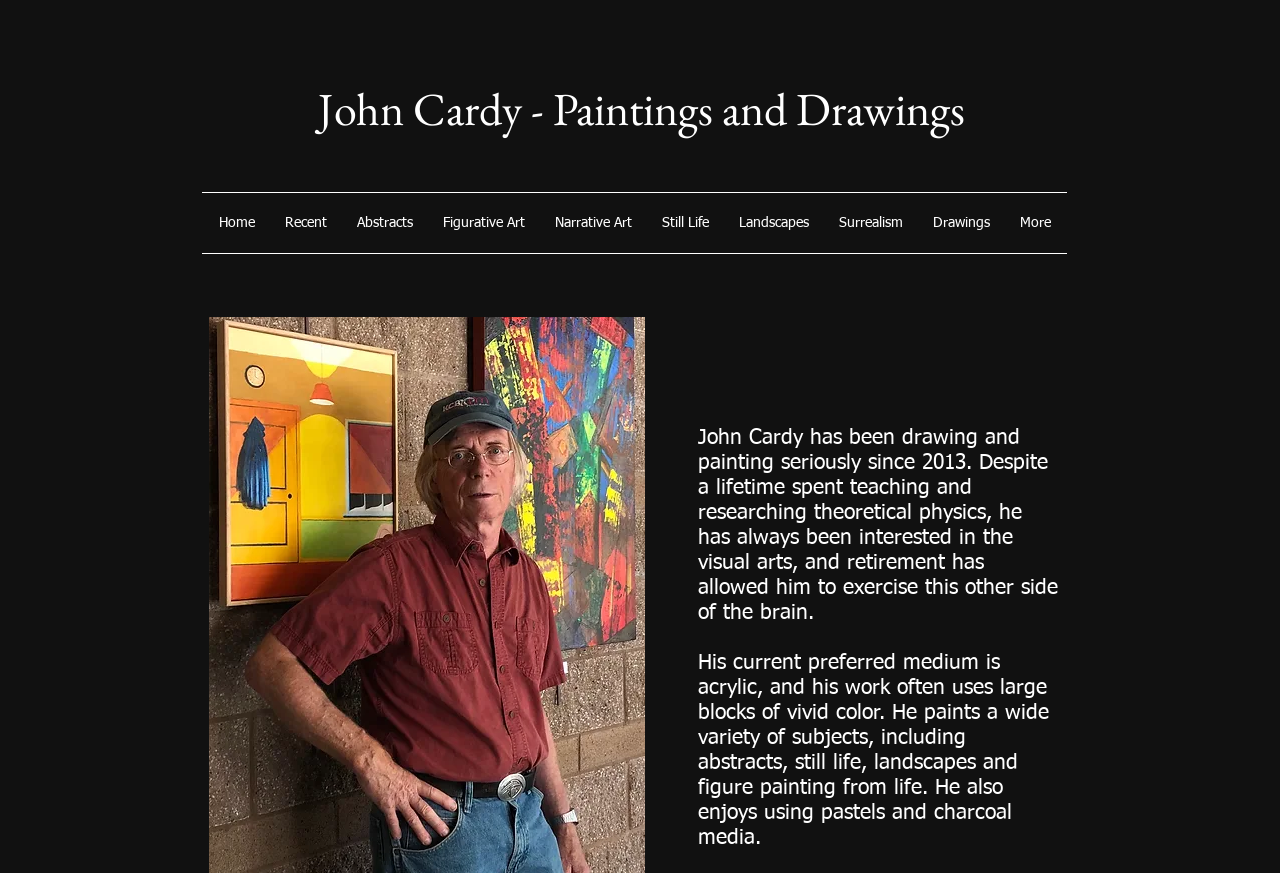Extract the main title from the webpage.

John Cardy - Paintings and Drawings